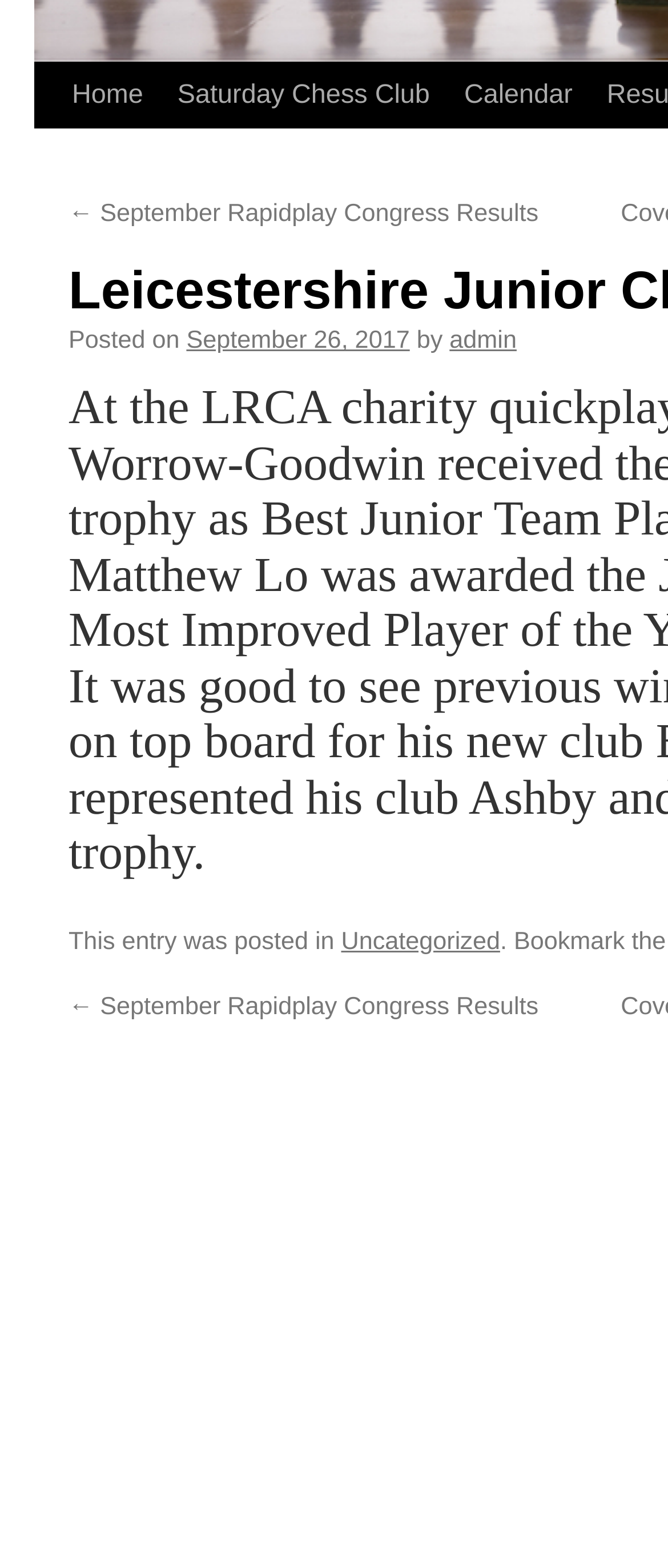Given the element description, predict the bounding box coordinates in the format (top-left x, top-left y, bottom-right x, bottom-right y). Make sure all values are between 0 and 1. Here is the element description: Saturday Chess Club

[0.222, 0.04, 0.589, 0.123]